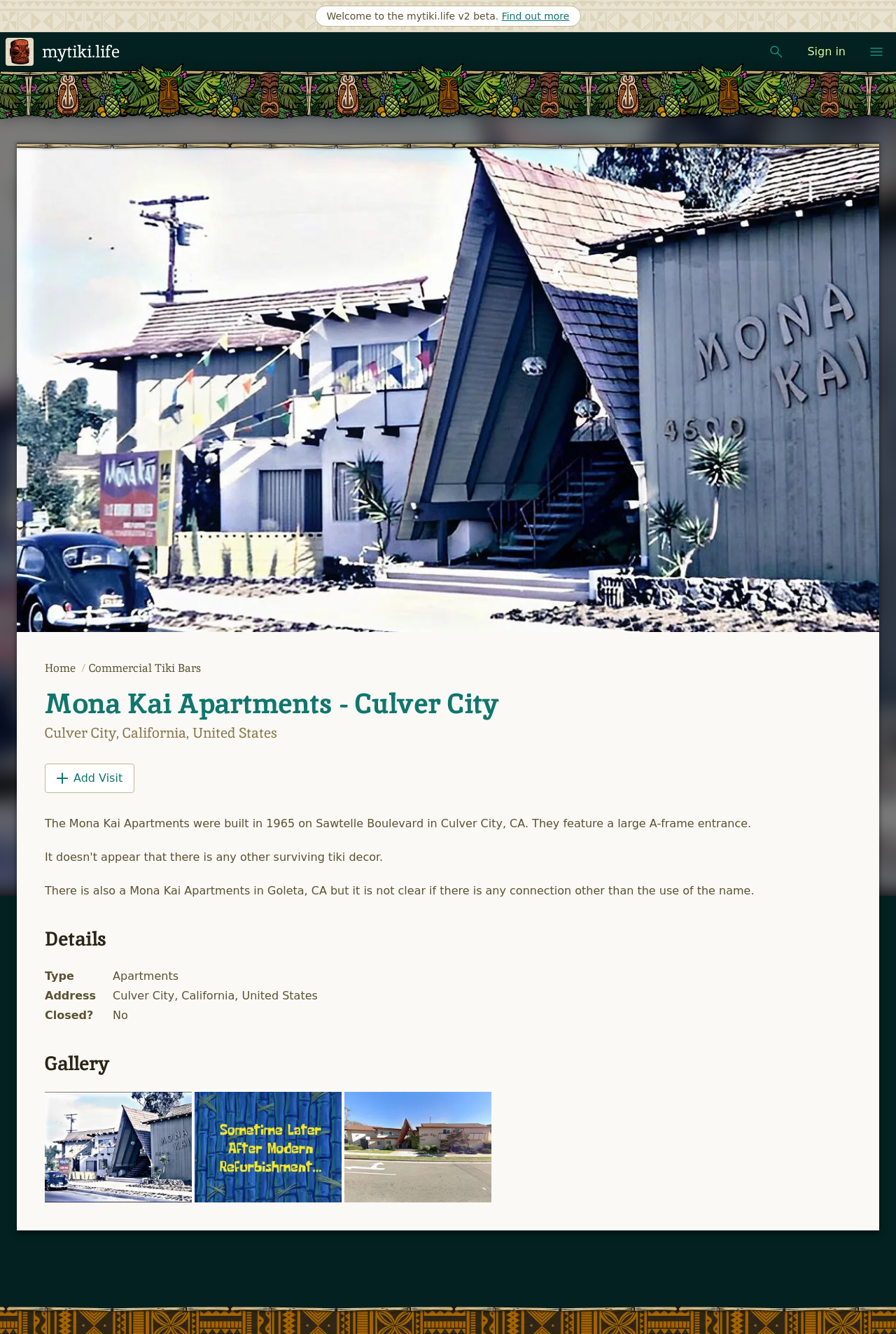Could you specify the bounding box coordinates for the clickable section to complete the following instruction: "Print this page"?

None